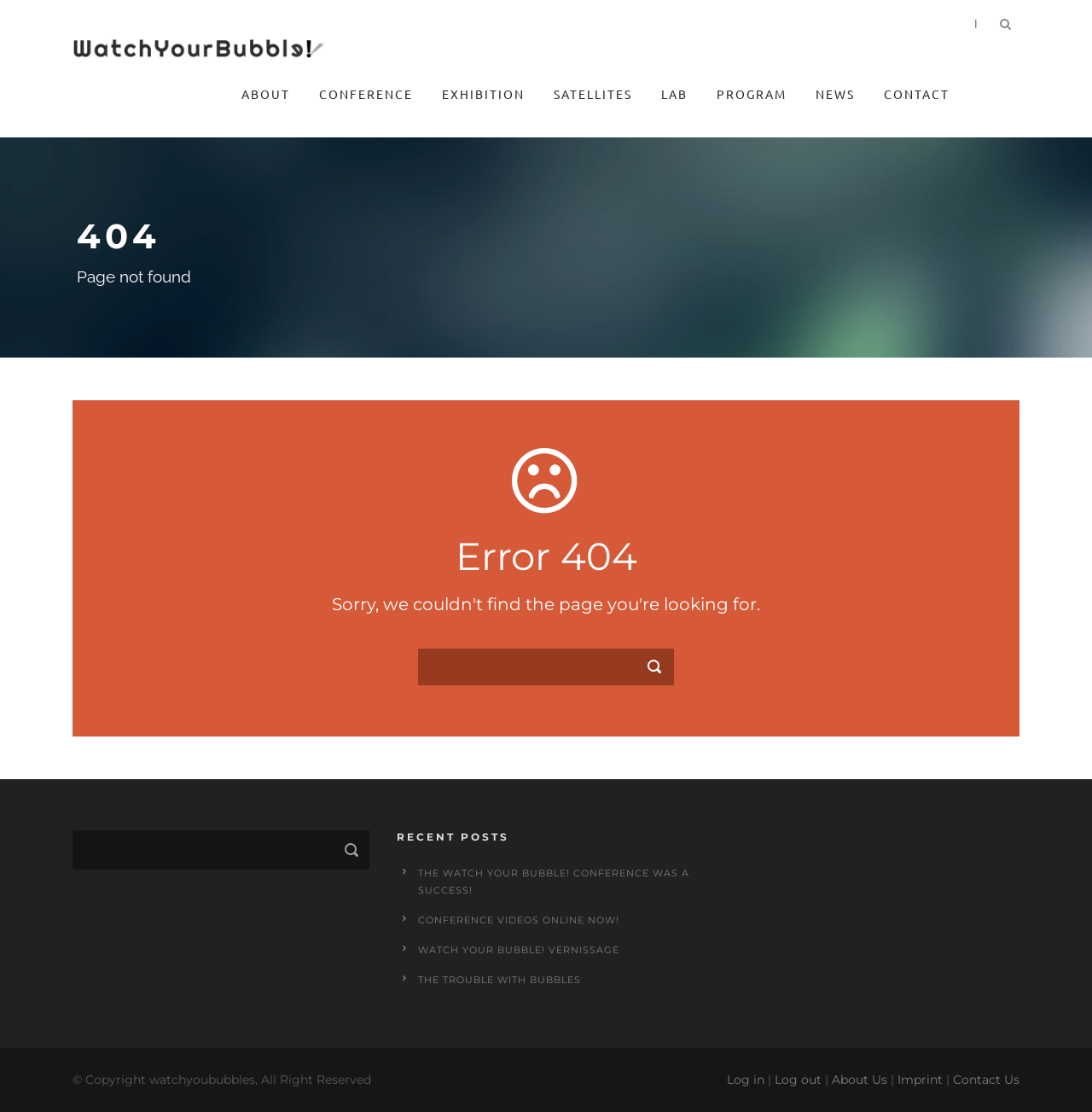Please respond to the question using a single word or phrase:
What is the error code displayed on the page?

404